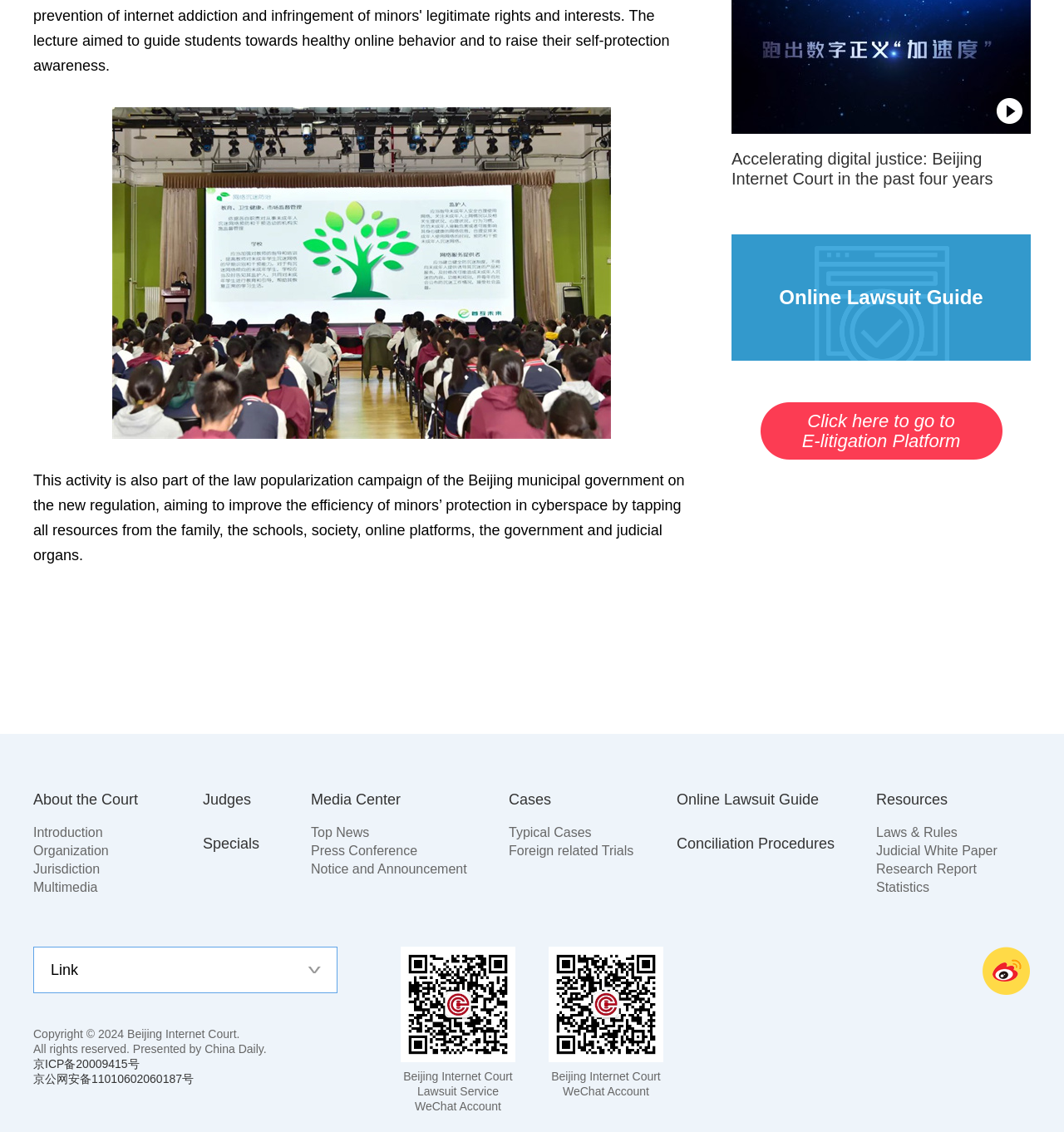What is the copyright information of the webpage?
Refer to the image and provide a one-word or short phrase answer.

Copyright 2024 Beijing Internet Court